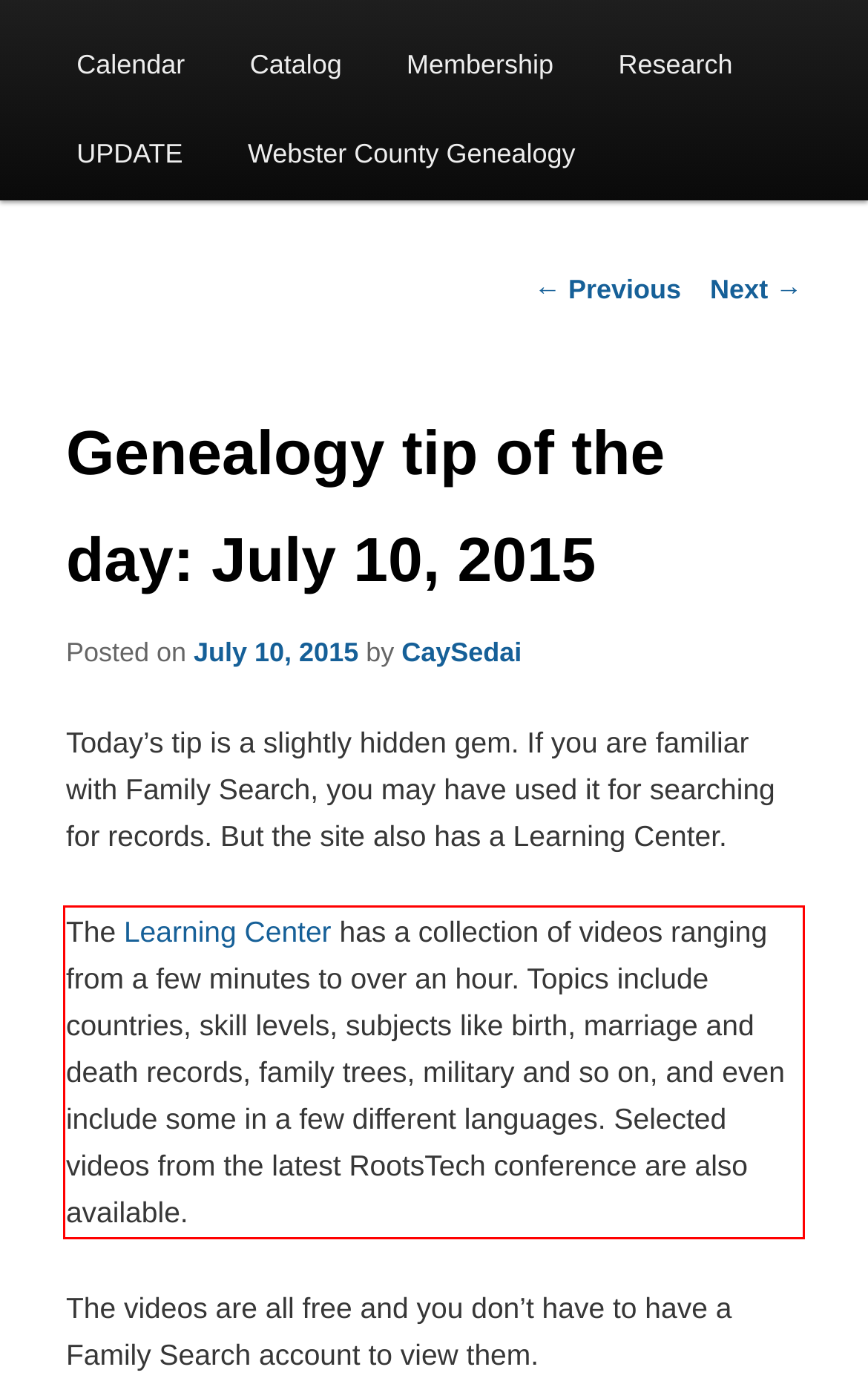Please perform OCR on the text within the red rectangle in the webpage screenshot and return the text content.

The Learning Center has a collection of videos ranging from a few minutes to over an hour. Topics include countries, skill levels, subjects like birth, marriage and death records, family trees, military and so on, and even include some in a few different languages. Selected videos from the latest RootsTech conference are also available.